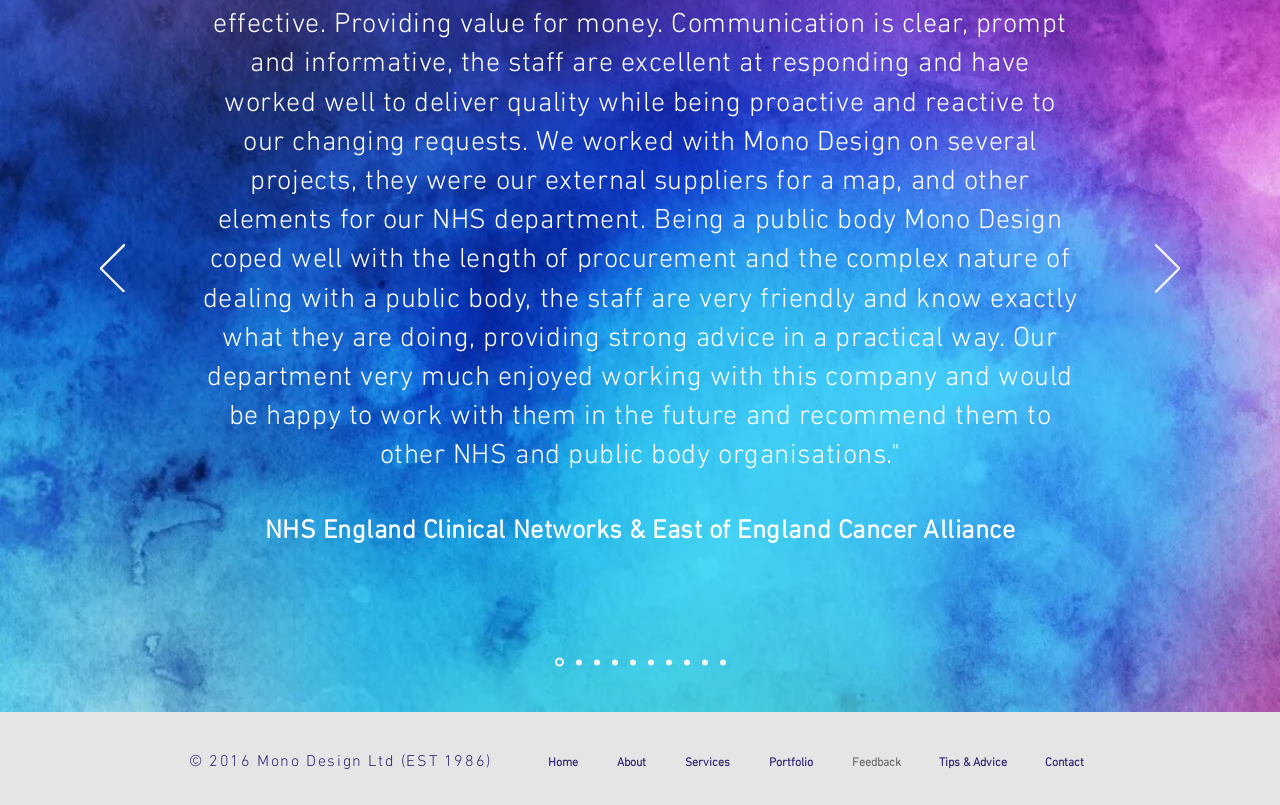Calculate the bounding box coordinates for the UI element based on the following description: "About". Ensure the coordinates are four float numbers between 0 and 1, i.e., [left, top, right, bottom].

[0.466, 0.93, 0.52, 0.965]